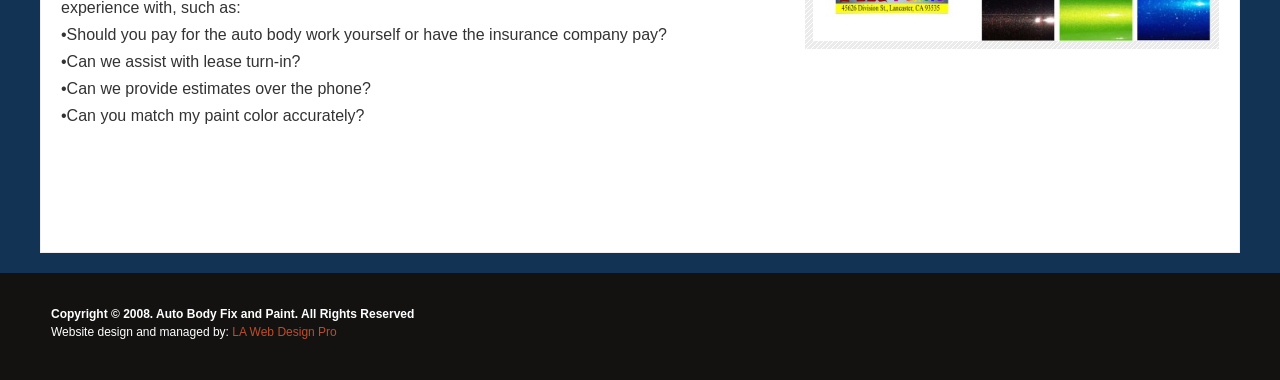What is the copyright year of the website?
Give a single word or phrase answer based on the content of the image.

2008